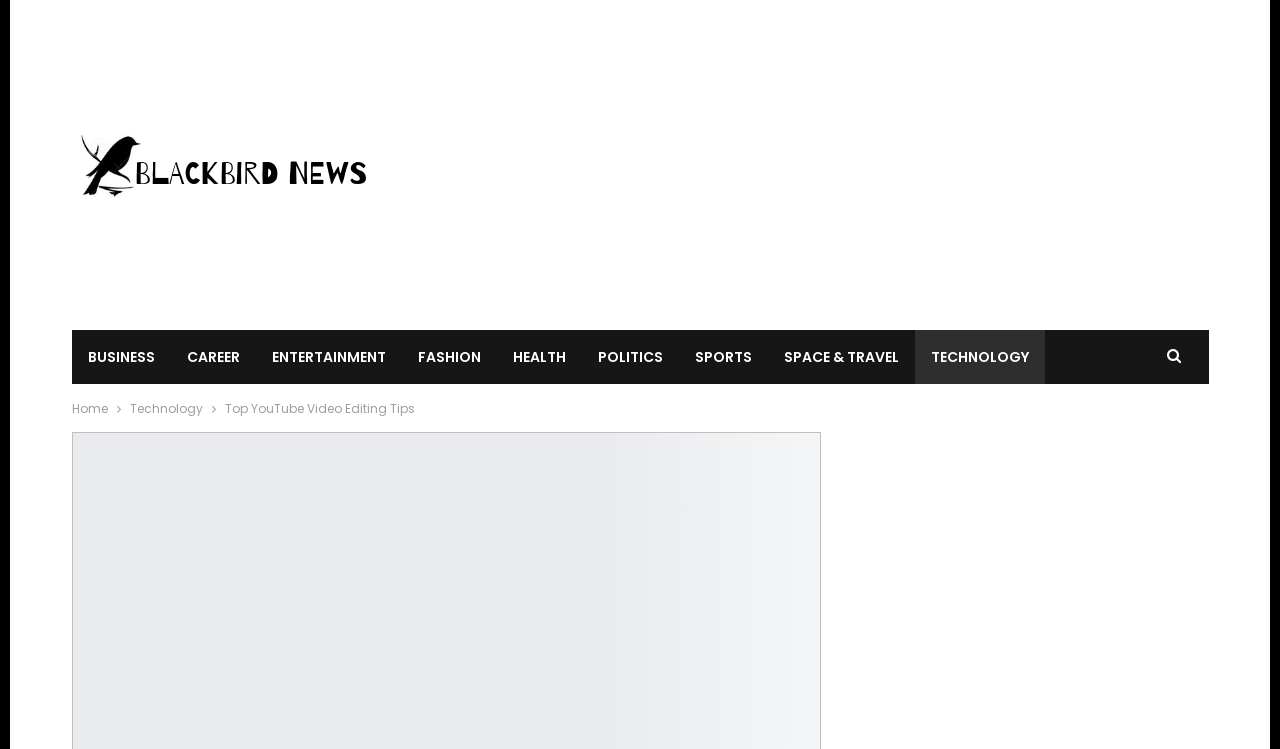Determine the bounding box coordinates for the clickable element to execute this instruction: "view Top YouTube Video Editing Tips". Provide the coordinates as four float numbers between 0 and 1, i.e., [left, top, right, bottom].

[0.175, 0.534, 0.324, 0.557]